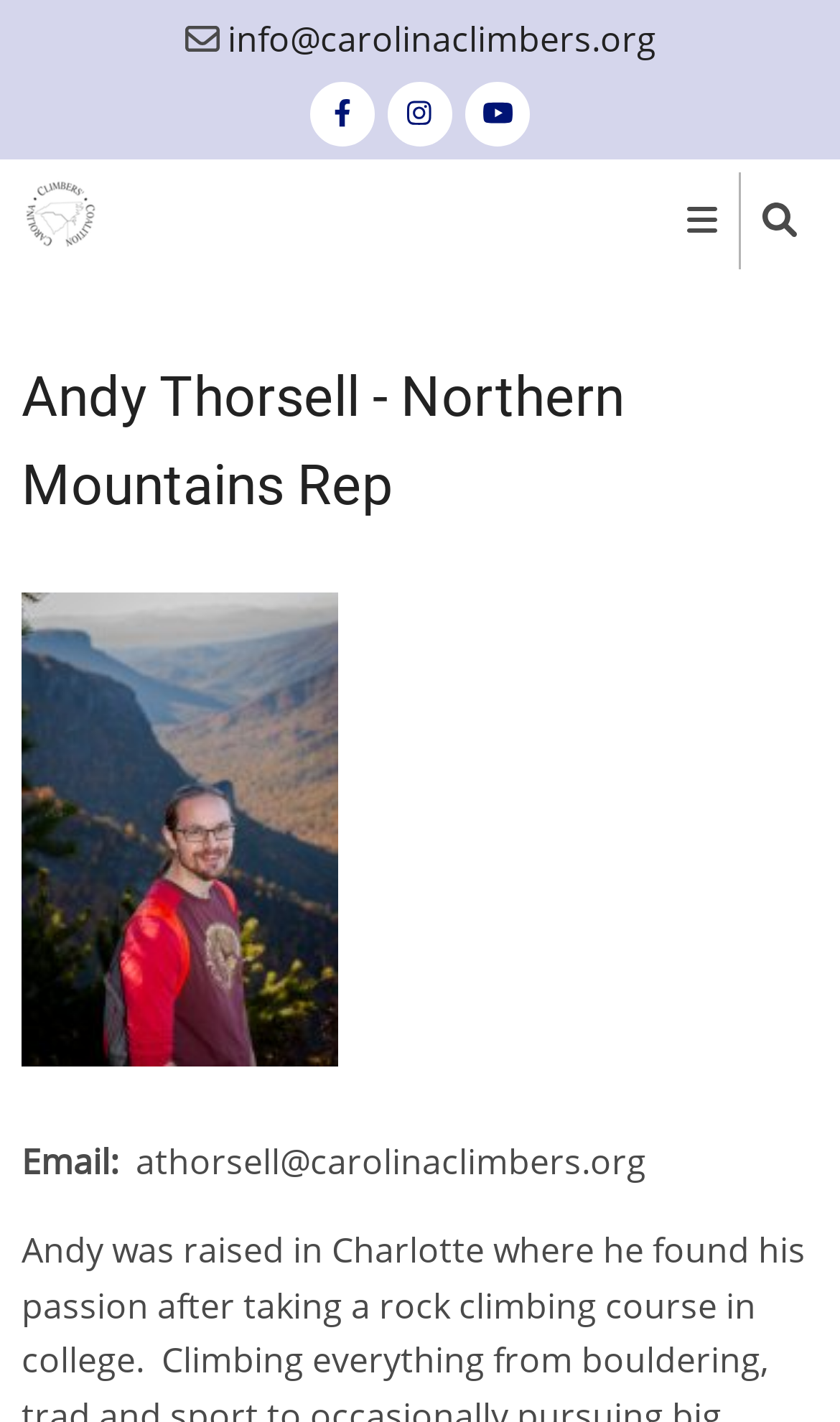What is Andy Thorsell's background?
Using the information from the image, answer the question thoroughly.

I found Andy Thorsell's background by reading the static text element that describes him. The text mentions that Andy was raised in Charlotte, which suggests that he has a connection to the city.